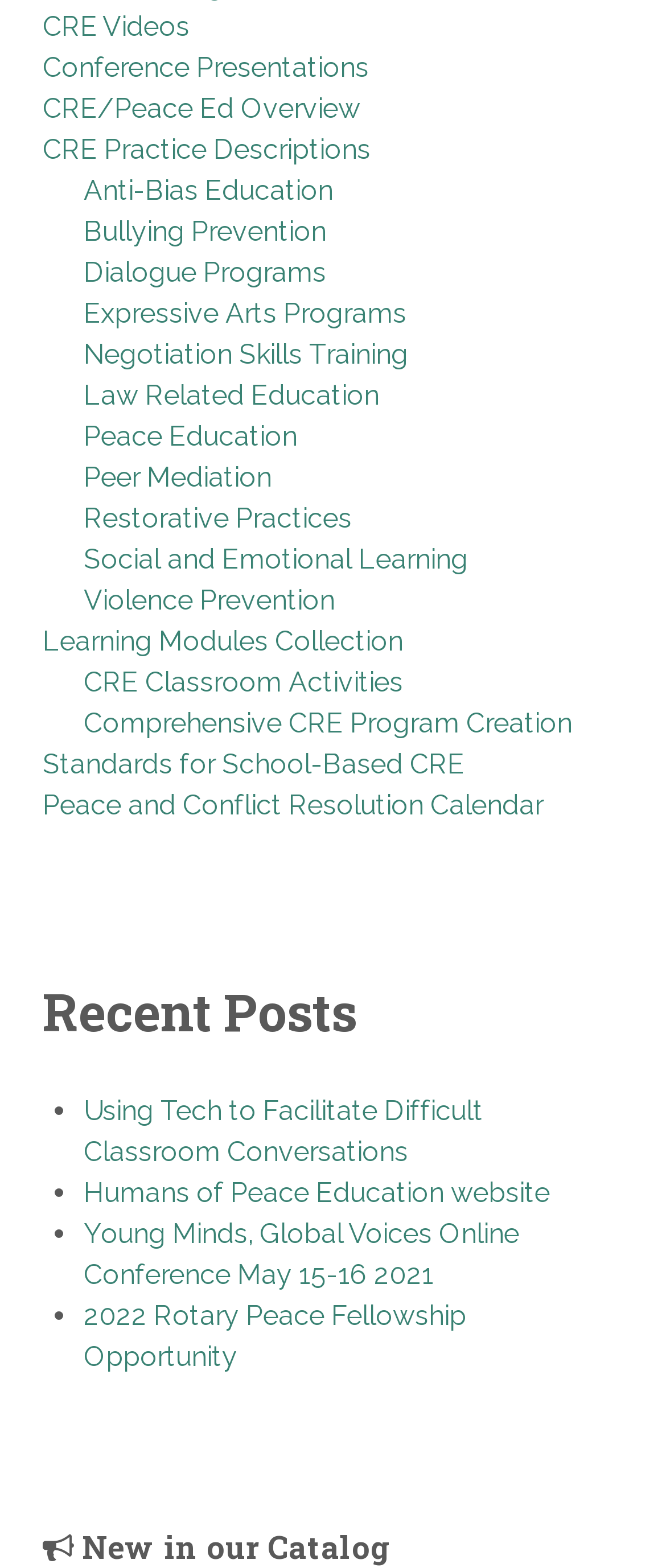Using the elements shown in the image, answer the question comprehensively: How many links are there under 'Recent Posts'?

Under the 'Recent Posts' heading, there are four links, each preceded by a bullet point. The links are 'Using Tech to Facilitate Difficult Classroom Conversations', 'Humans of Peace Education website', 'Young Minds, Global Voices Online Conference May 15-16 2021', and '2022 Rotary Peace Fellowship Opportunity'.